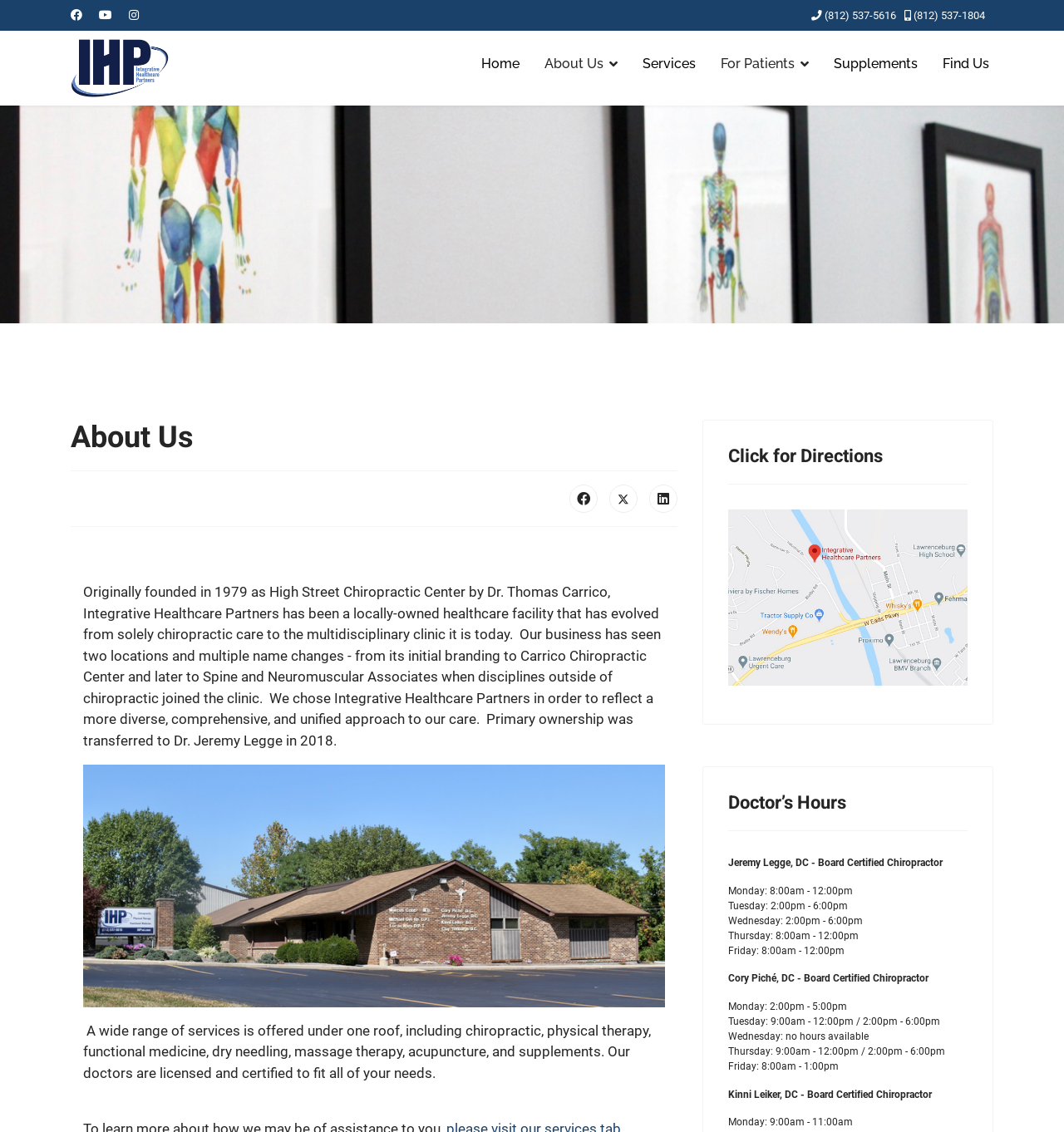How many social media links are on the page?
Kindly offer a comprehensive and detailed response to the question.

I counted the social media links on the page, including Facebook, Youtube, Instagram, Facebook again, and LinkedIn, which totals 5 links.